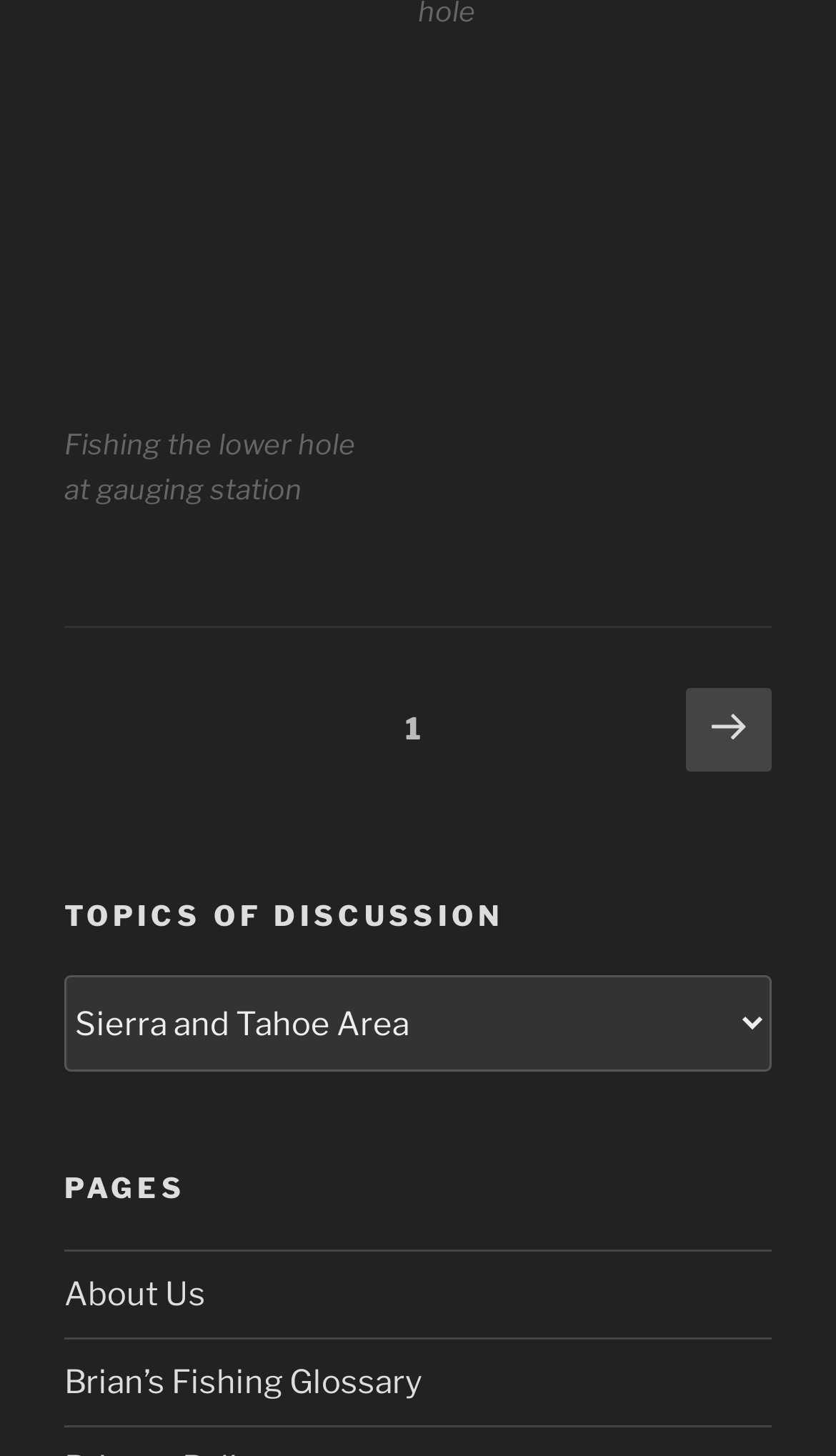What is the topic of the image?
From the screenshot, supply a one-word or short-phrase answer.

Fishing